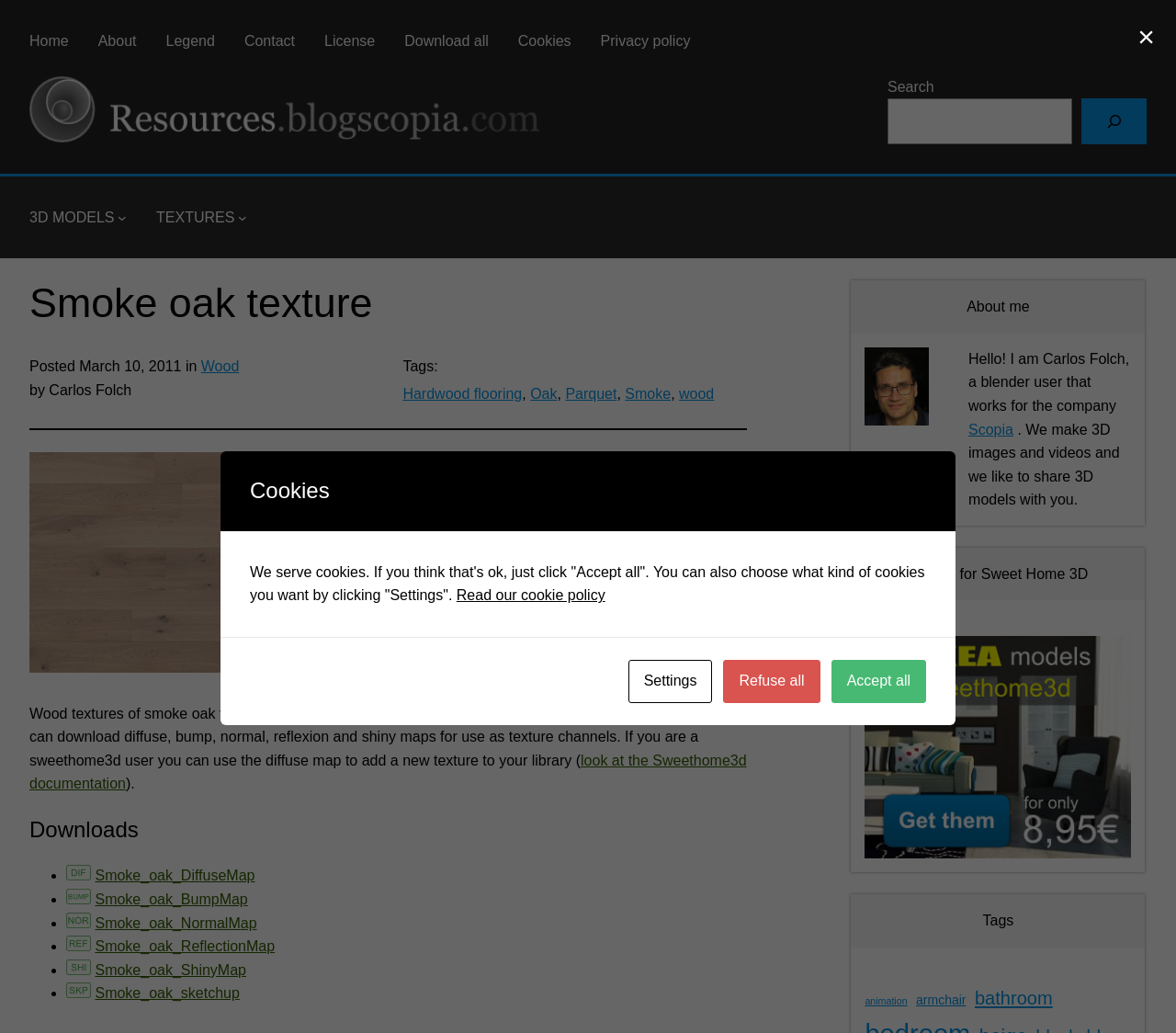Determine the bounding box coordinates of the region I should click to achieve the following instruction: "View About me section". Ensure the bounding box coordinates are four float numbers between 0 and 1, i.e., [left, top, right, bottom].

[0.724, 0.271, 0.974, 0.323]